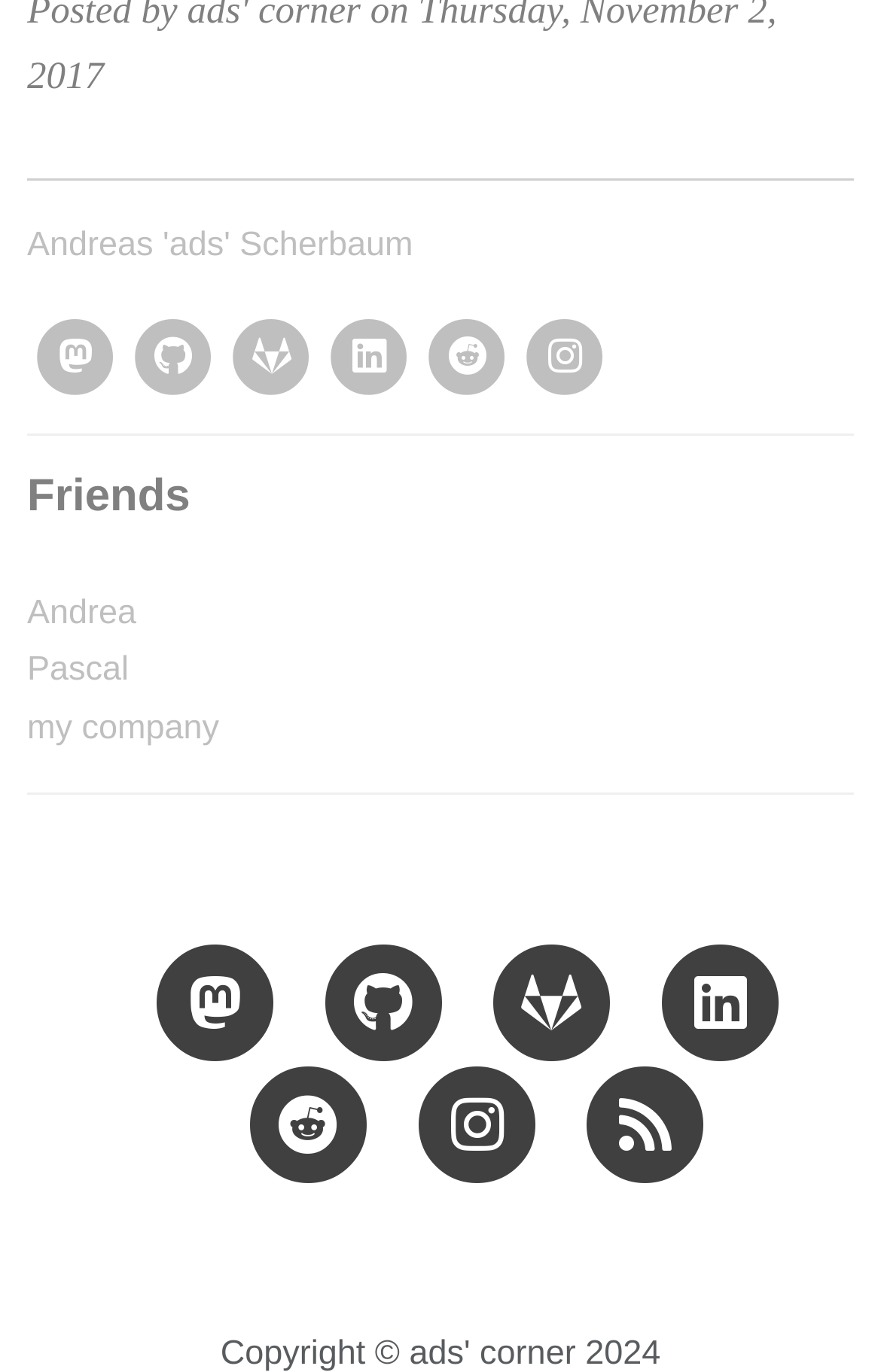Predict the bounding box coordinates for the UI element described as: "Pascal". The coordinates should be four float numbers between 0 and 1, presented as [left, top, right, bottom].

[0.031, 0.475, 0.146, 0.503]